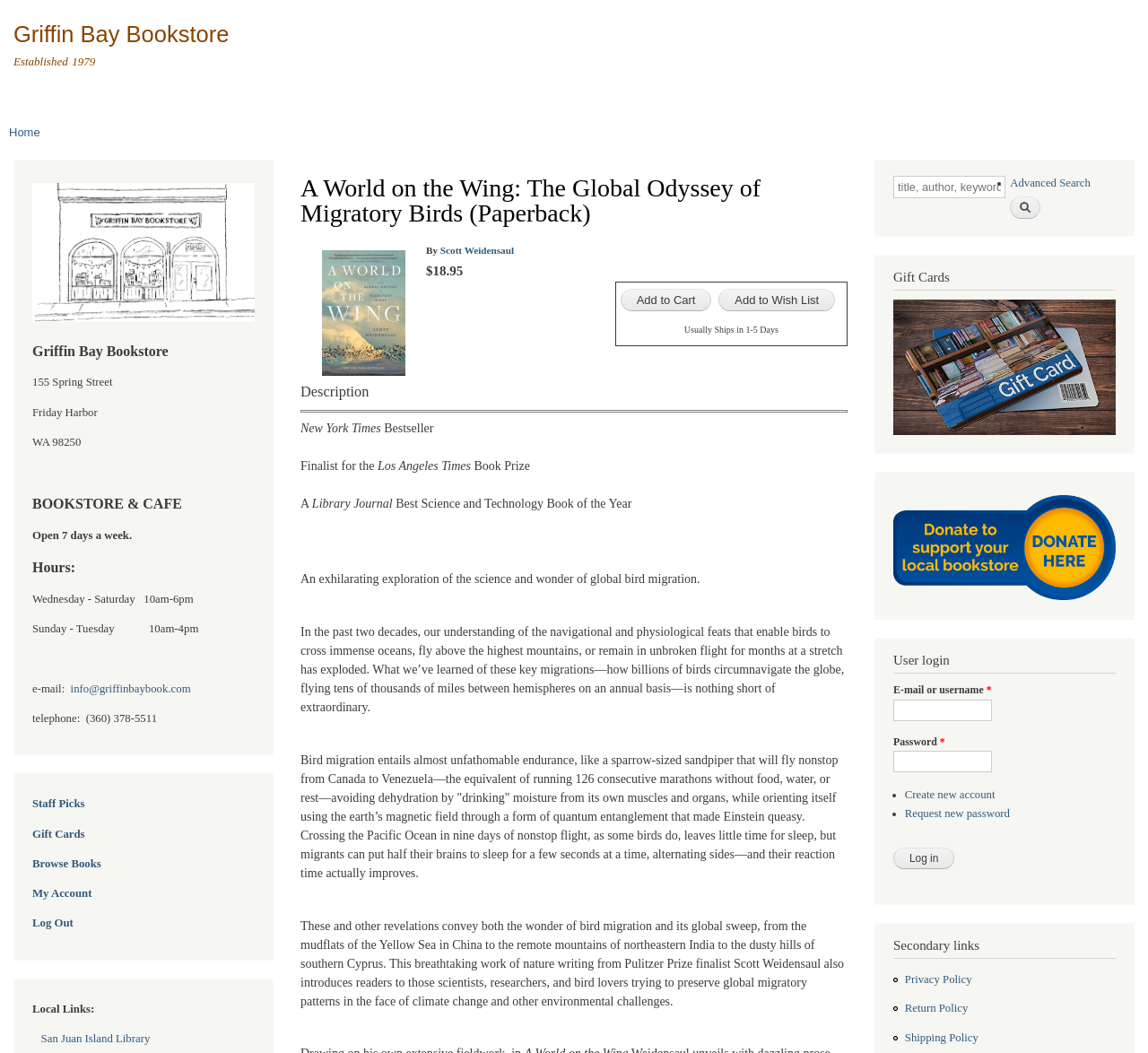Write a detailed summary of the webpage.

This webpage is about a book titled "A World on the Wing: The Global Odyssey of Migratory Birds" by Scott Weidensaul, available at Griffin Bay Bookstore. At the top of the page, there is a link to skip to the main content and a link to the bookstore's homepage. Below that, there is a heading that says "You are here" followed by a link to the homepage.

The main content of the page is divided into two sections. On the left side, there is a section dedicated to the book, which includes a cover image, the title, author, and price ($18.95). There are also two buttons to add the book to the cart or wish list. Below the book information, there is a description of the book, which includes several paragraphs of text. The description mentions that the book is a New York Times Bestseller and a finalist for the Los Angeles Times Book Prize.

On the right side of the page, there is a section with various links and information about the bookstore. There is a search form at the top, followed by links to staff picks, gift cards, and browsing books. Below that, there is information about the bookstore's location, hours of operation, and contact details. There are also links to local resources, such as the San Juan Island Library.

At the bottom of the page, there are additional links and forms, including a login form, a link to create a new account, and links to privacy, return, and shipping policies.